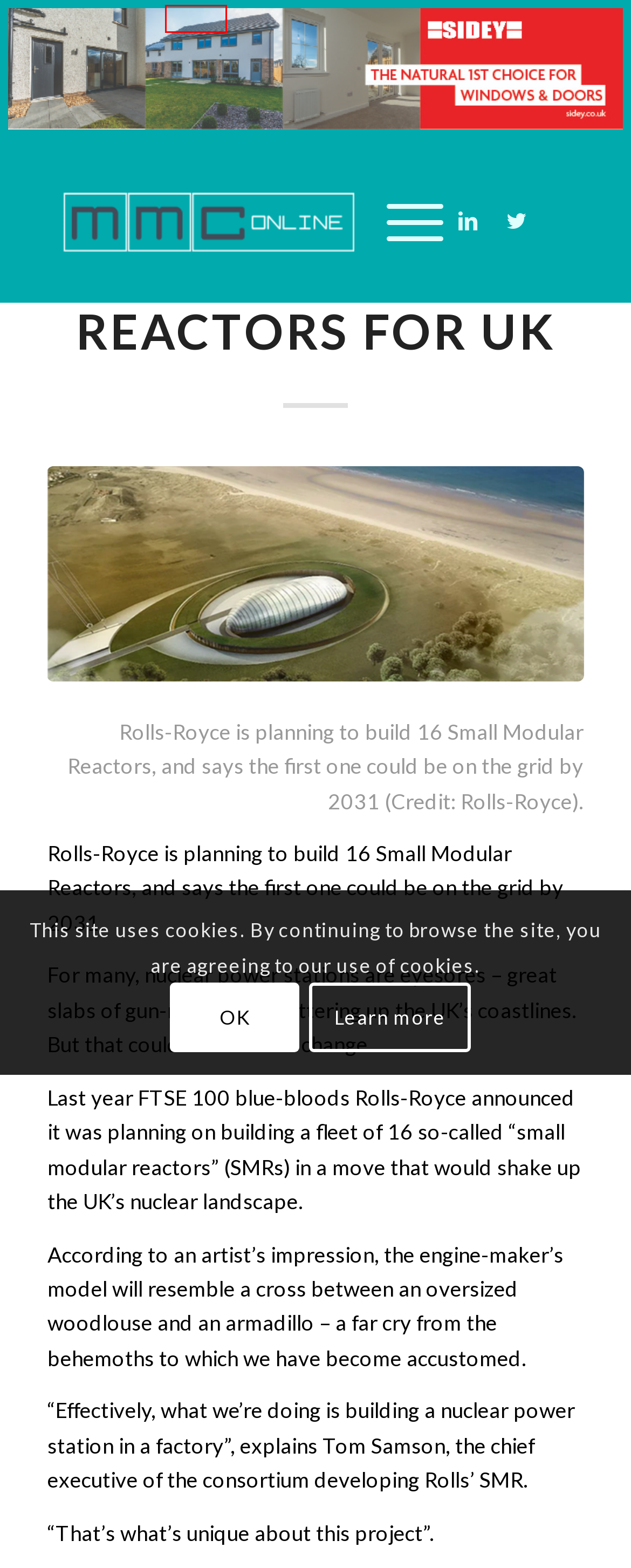You are given a screenshot of a webpage within which there is a red rectangle bounding box. Please choose the best webpage description that matches the new webpage after clicking the selected element in the bounding box. Here are the options:
A. June 2022 – MMC MAG
B. December 2022 – MMC MAG
C. July 2021 – MMC MAG
D. MMC MAG – Modern Methods of Construction Magazine
E. Windows – MMC MAG
F. March 2020 – MMC MAG
G. Environment – MMC MAG
H. Latest News – MMC MAG

D